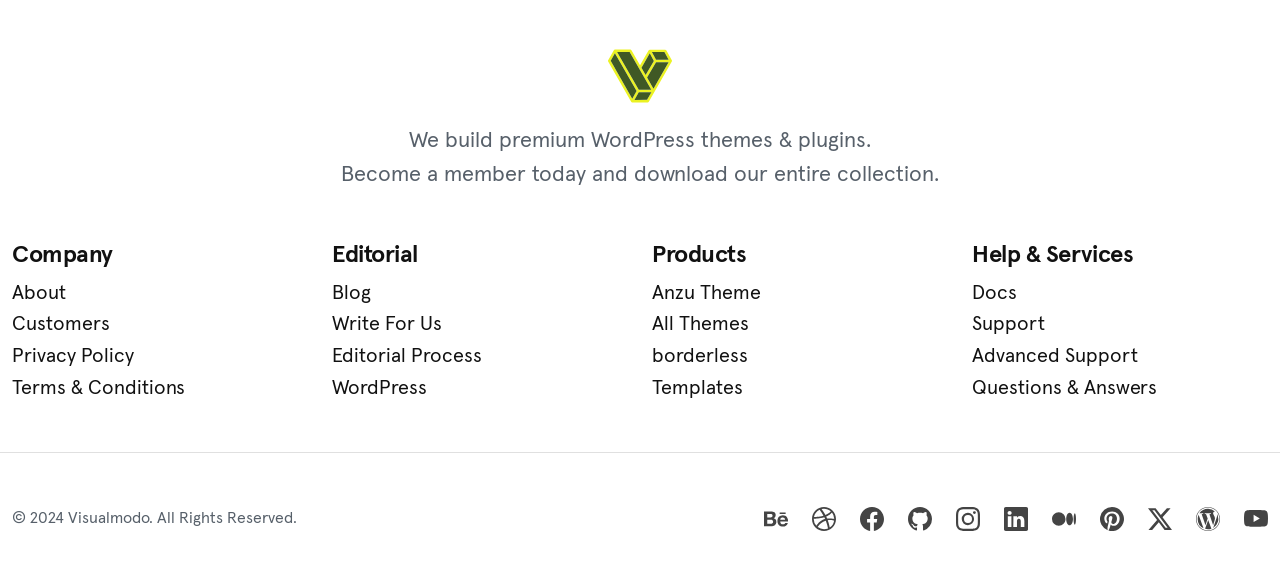What is the copyright year mentioned at the bottom?
Give a comprehensive and detailed explanation for the question.

The StaticText element with the text '© 2024 Visualmodo. All Rights Reserved.' indicates that the copyright year is 2024.